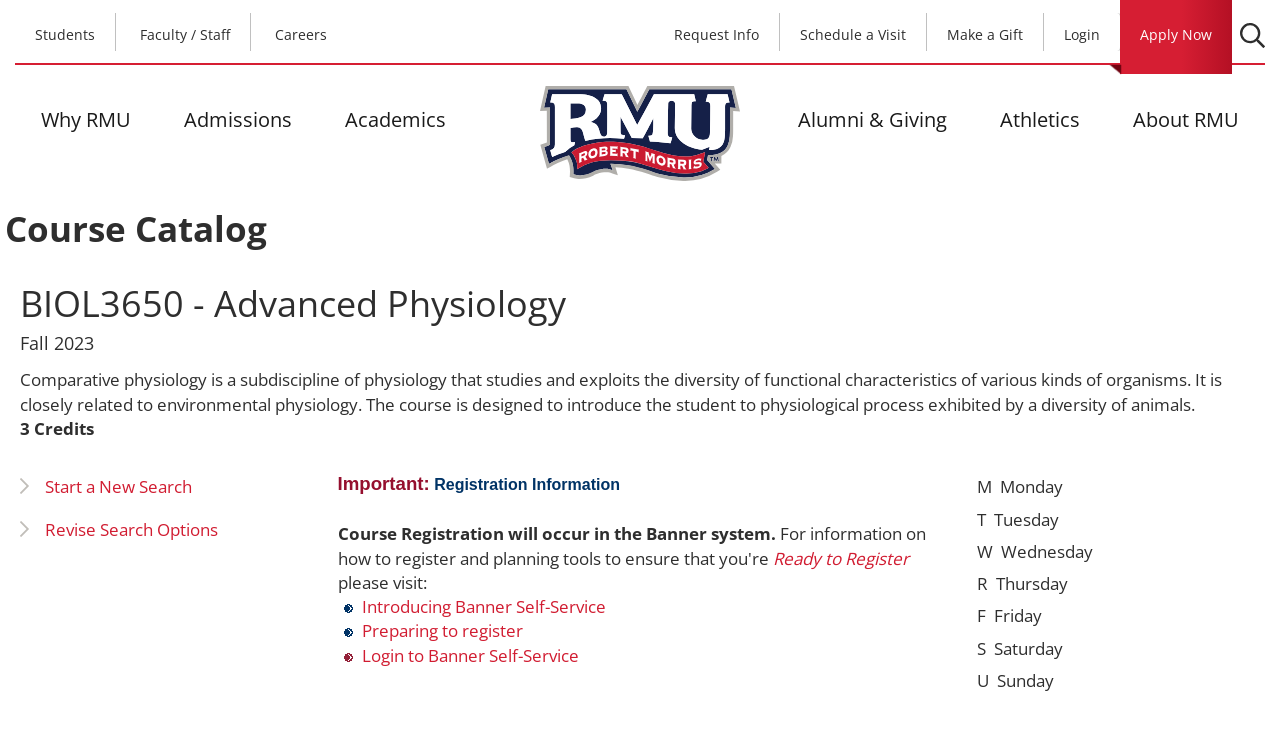How many credits is the course worth?
Please answer the question with as much detail as possible using the screenshot.

I found this answer by looking at the StaticText element with the text '3 Credits' which is located near the course description, suggesting that it is related to the course details.